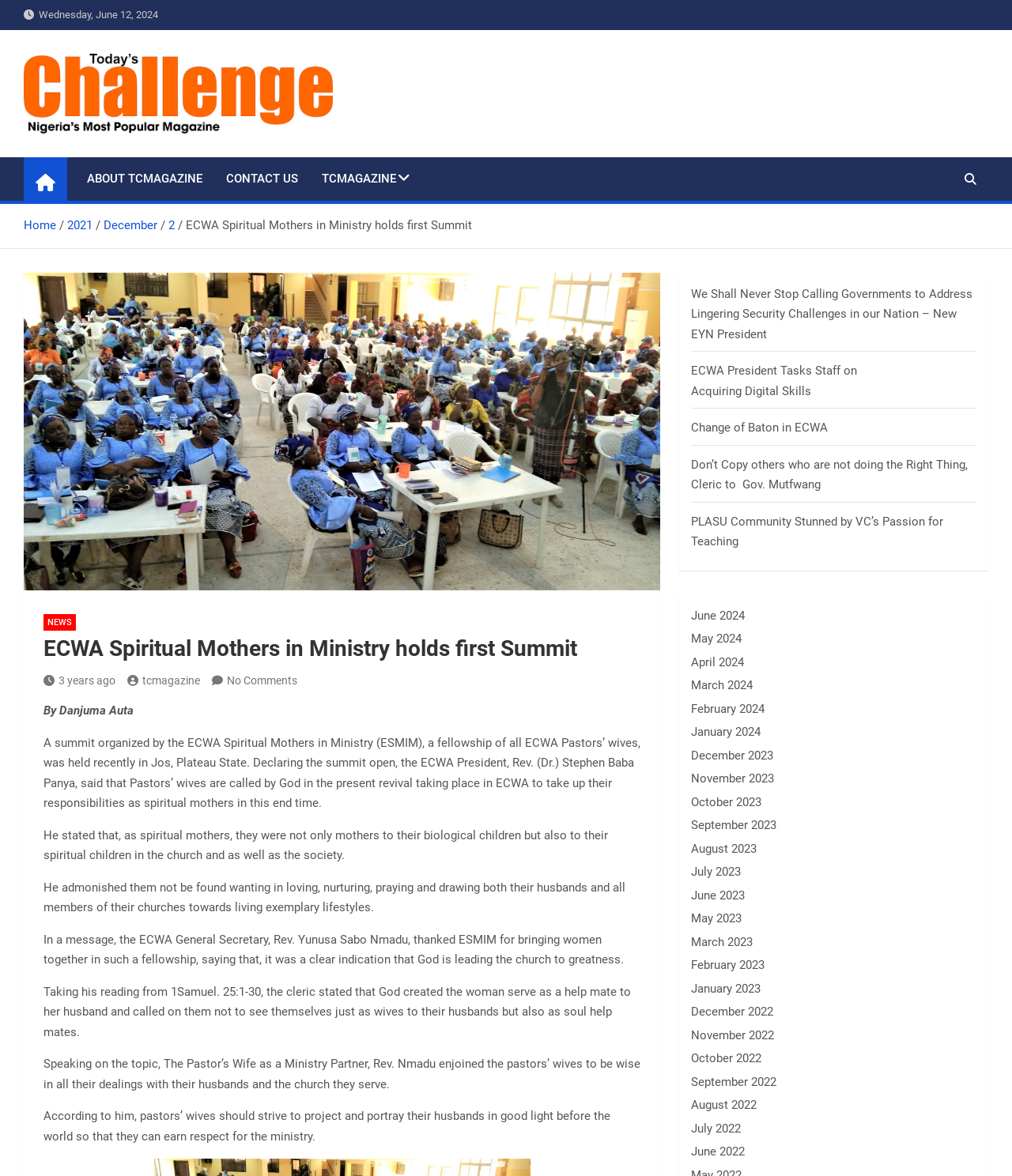Please analyze the image and provide a thorough answer to the question:
What is the name of the fellowship mentioned in the article?

The article mentions a fellowship of all ECWA Pastors' wives, which is called the ECWA Spiritual Mothers in Ministry (ESMIM), and it organized a summit recently in Jos, Plateau State.